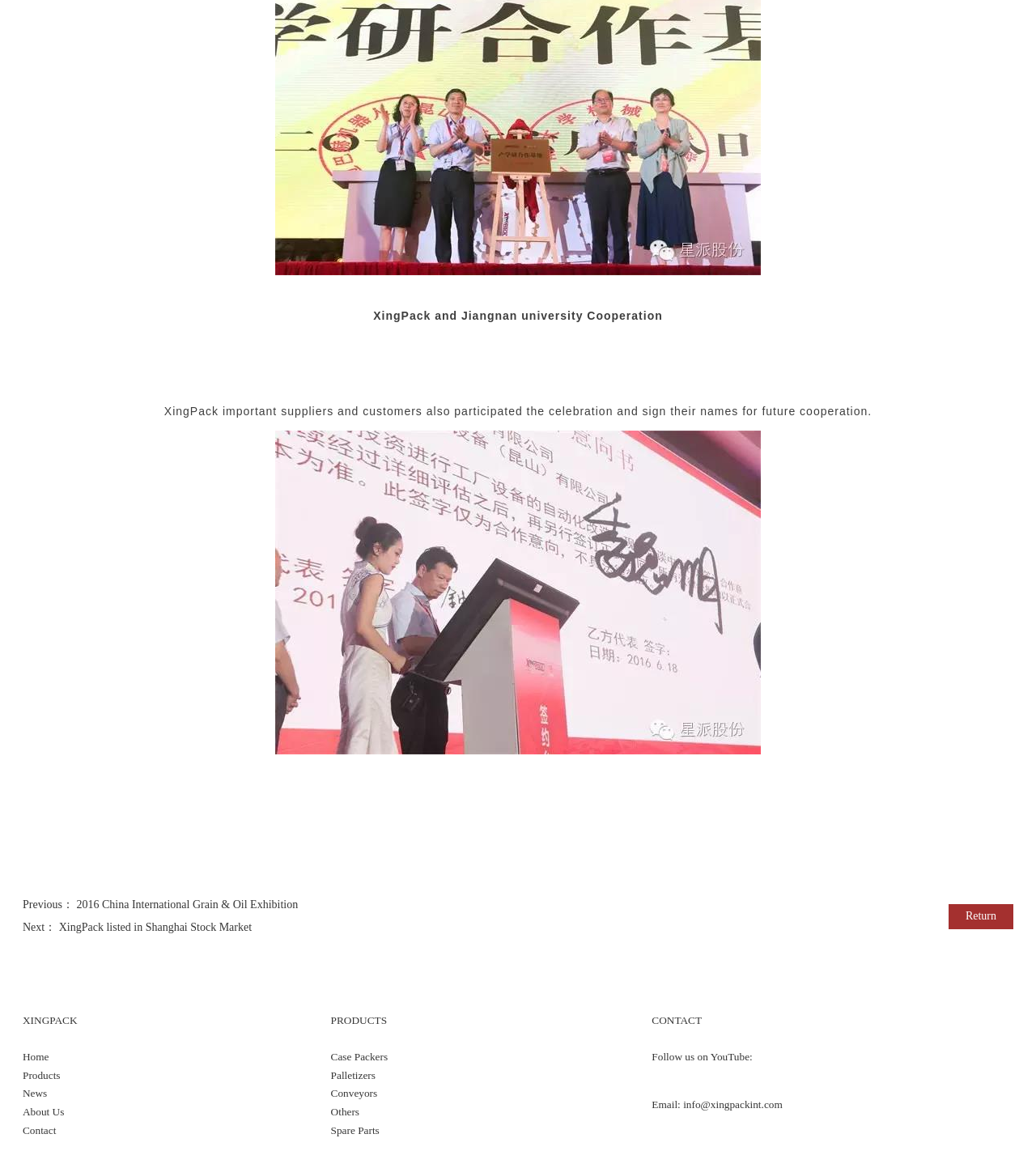Answer the question with a brief word or phrase:
How many links are there in the bottom navigation bar?

5